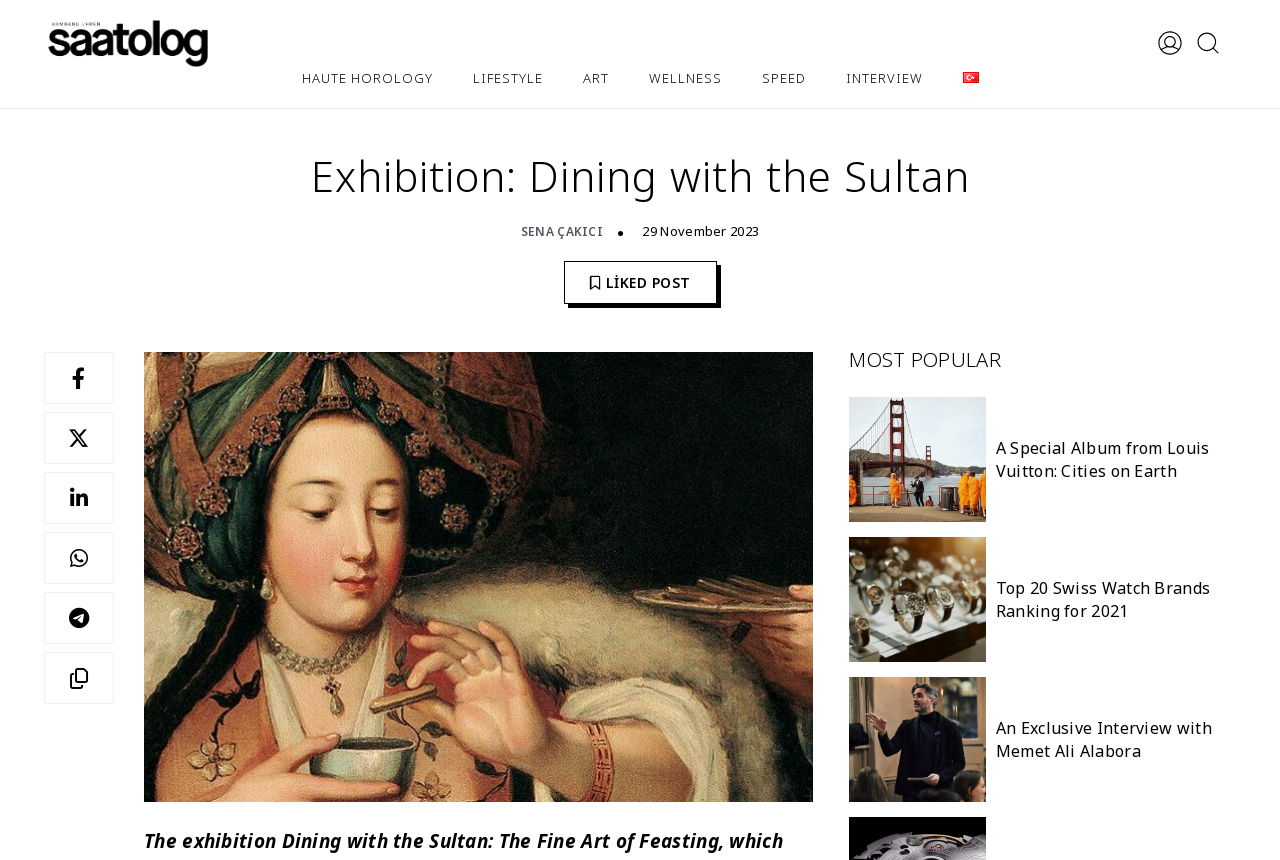Can you specify the bounding box coordinates for the region that should be clicked to fulfill this instruction: "Click the Saatolog.com.tr Logo".

[0.038, 0.037, 0.162, 0.06]